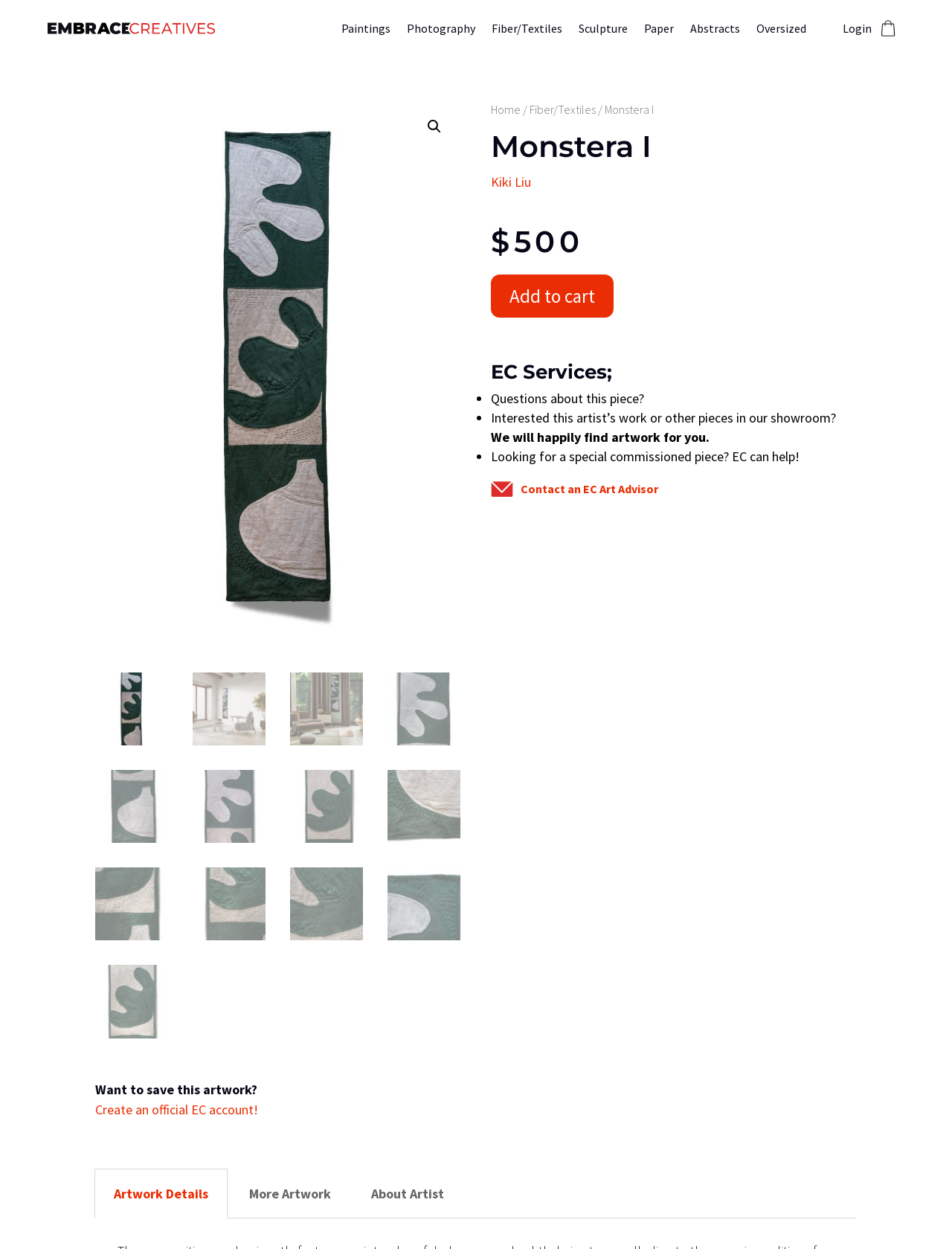What is the function of the 'Add to cart' button?
Give a single word or phrase answer based on the content of the image.

To add artwork to cart